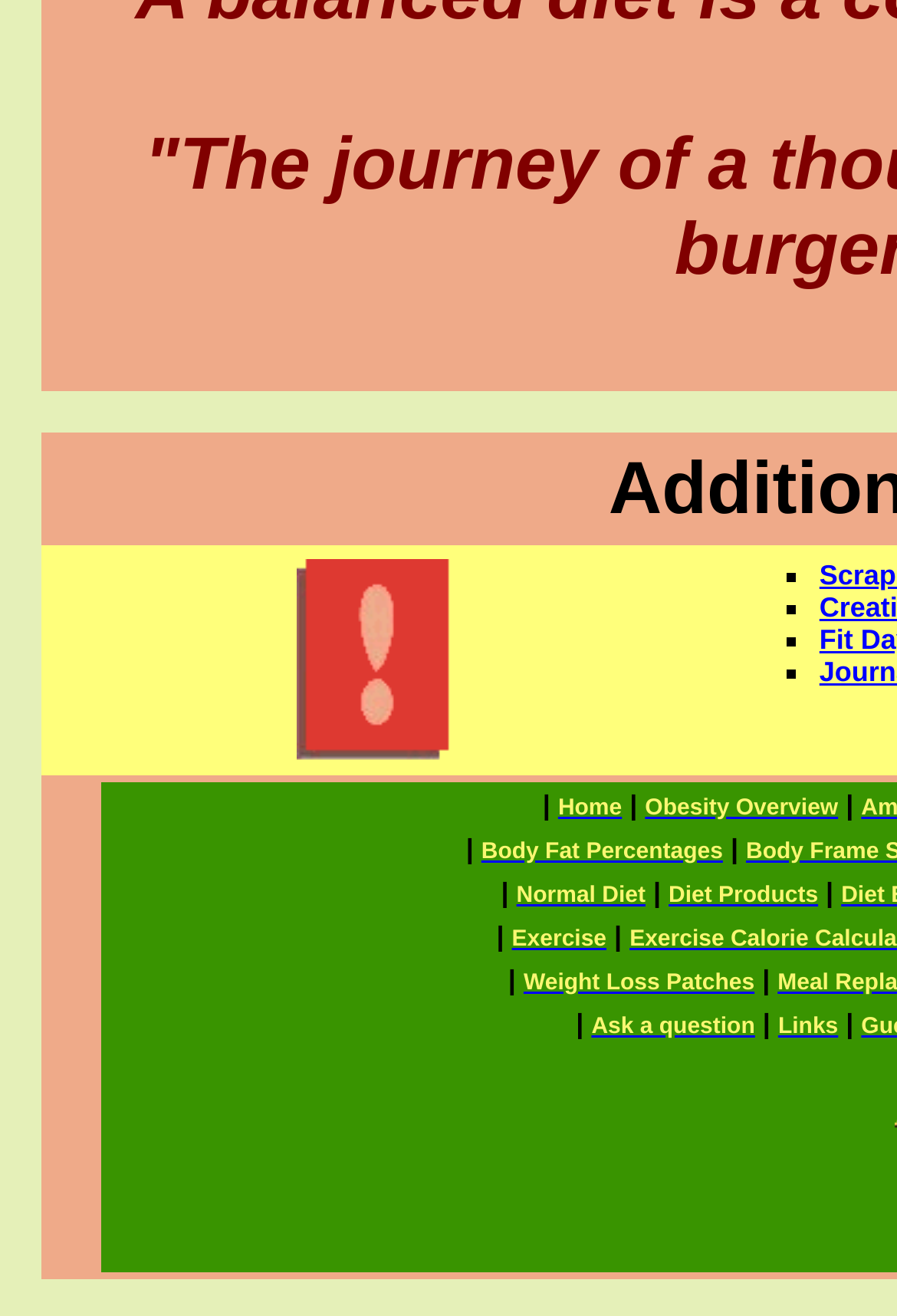Answer with a single word or phrase: 
How many links are there in the webpage?

9